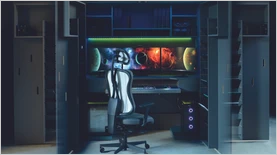Describe all the elements in the image extensively.

The image showcases a modern and sophisticated workspace designed with a sleek, contemporary aesthetic. At the center, a stylish ergonomic chair with a white and black color scheme complements the overall design. The workspace features a large curved monitor, displaying a vibrant cosmic backdrop that adds a touch of color and creativity to the environment. Behind the chair, ambient lighting accentuates the workspace, enhancing the futuristic feel.

Flanking the sides are dark cabinetry and shelves, providing ample storage while contributing to the minimalist style. The illuminated accents draw attention to the clean lines and functional layout, creating an ideal setting for productivity and inspiration. This design not only highlights aesthetics but also ergonomic principles, making it a perfect blend for both work and leisure.